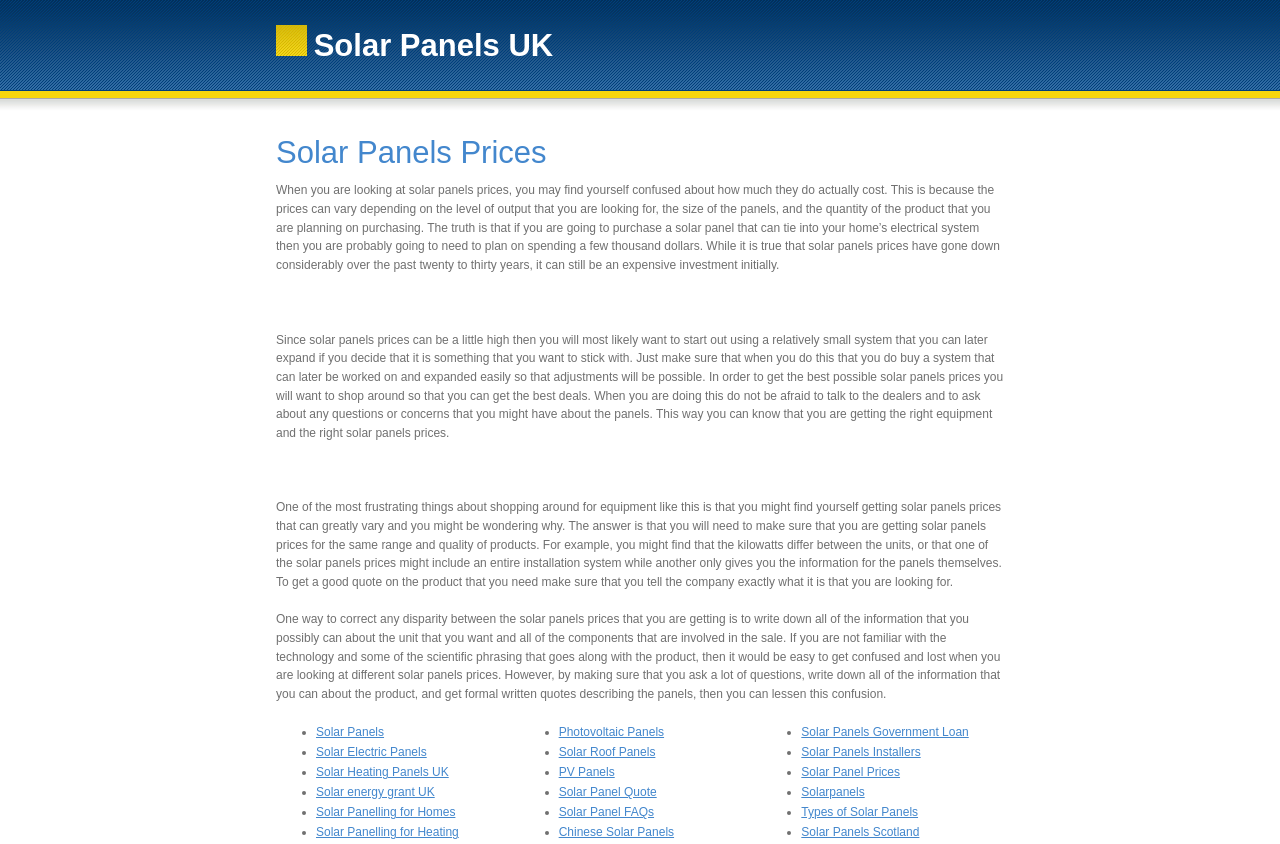Locate the bounding box coordinates of the clickable element to fulfill the following instruction: "Explore the 'Solar Electric Panels' option". Provide the coordinates as four float numbers between 0 and 1 in the format [left, top, right, bottom].

[0.247, 0.883, 0.333, 0.9]